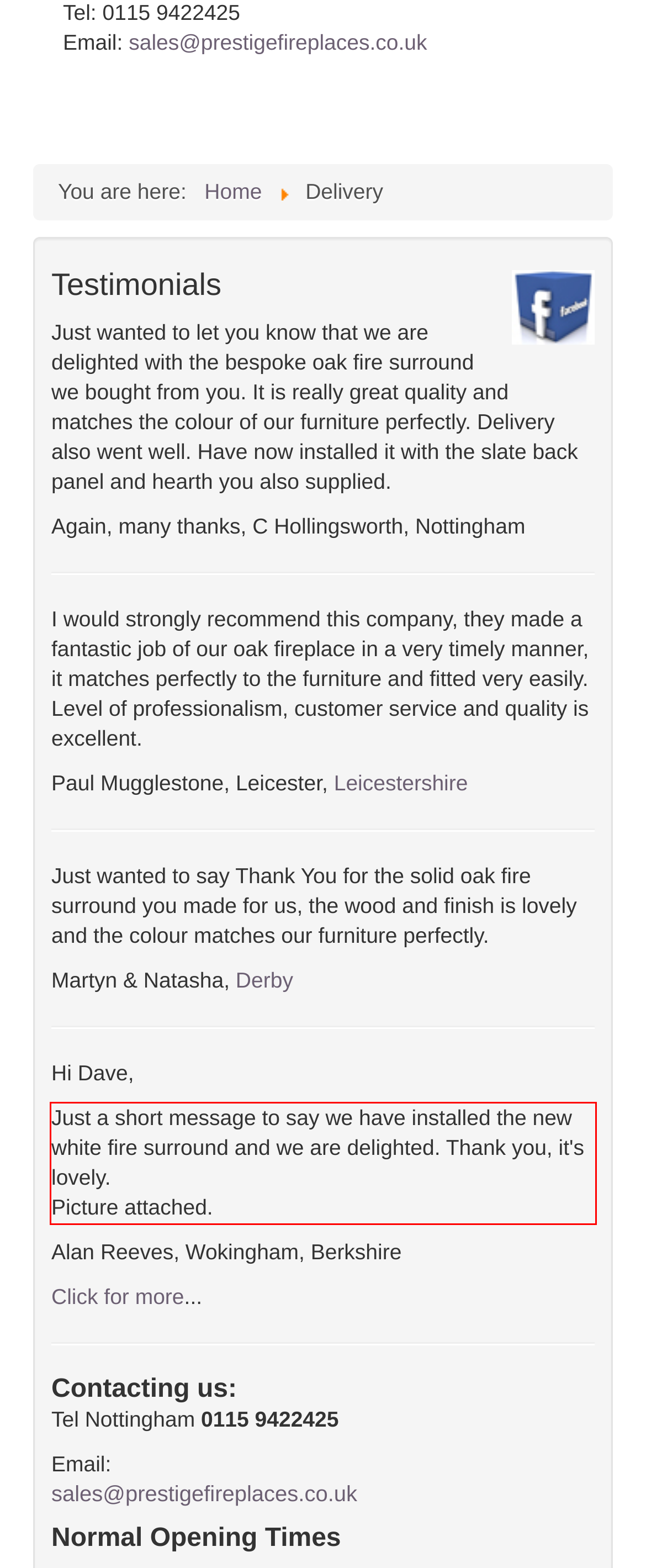You are given a webpage screenshot with a red bounding box around a UI element. Extract and generate the text inside this red bounding box.

Just a short message to say we have installed the new white fire surround and we are delighted. Thank you, it's lovely. Picture attached.